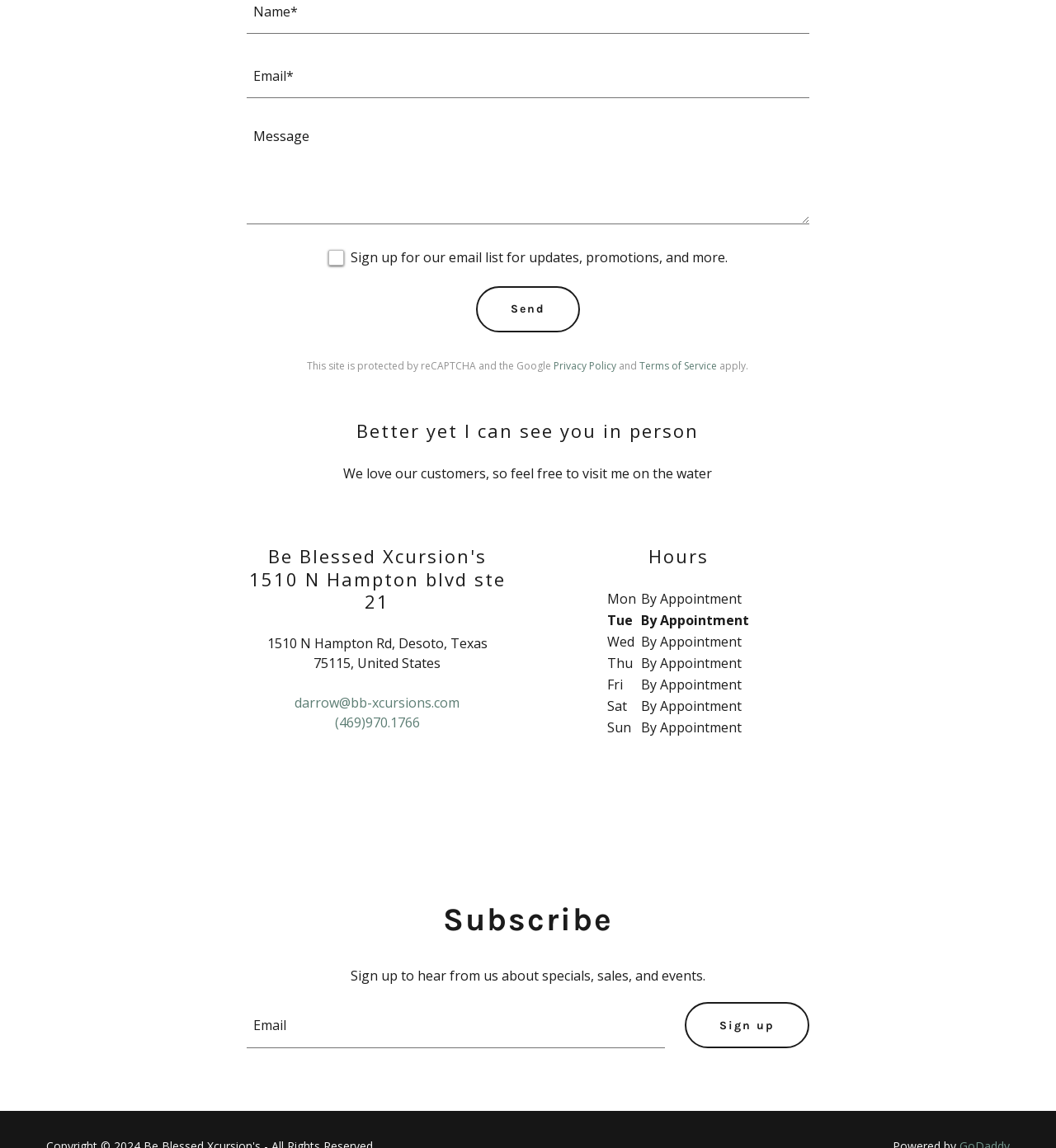Please mark the bounding box coordinates of the area that should be clicked to carry out the instruction: "View all events".

None